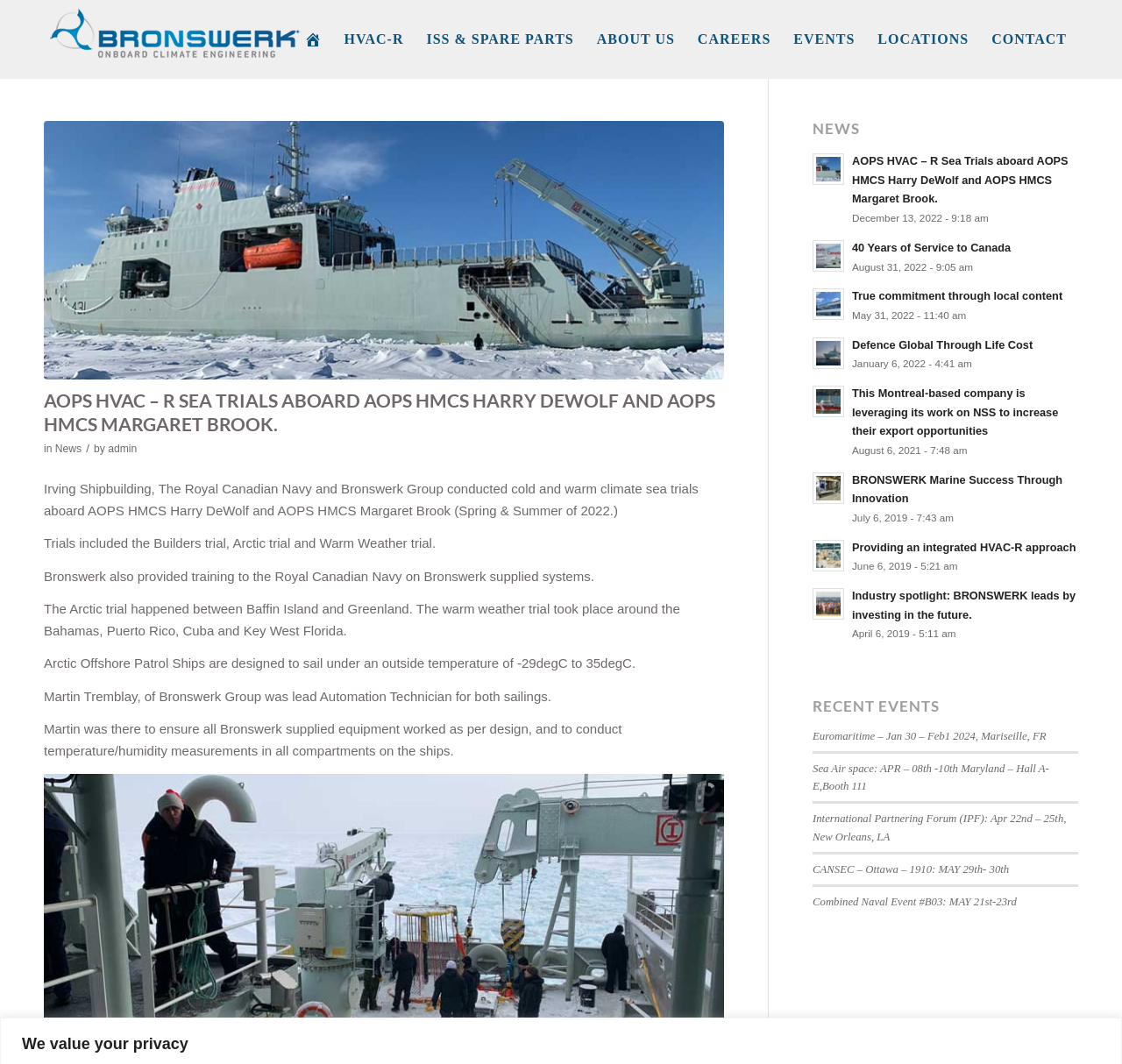What is the topic of the news article?
Using the image as a reference, give a one-word or short phrase answer.

AOPS HVAC – R Sea Trials